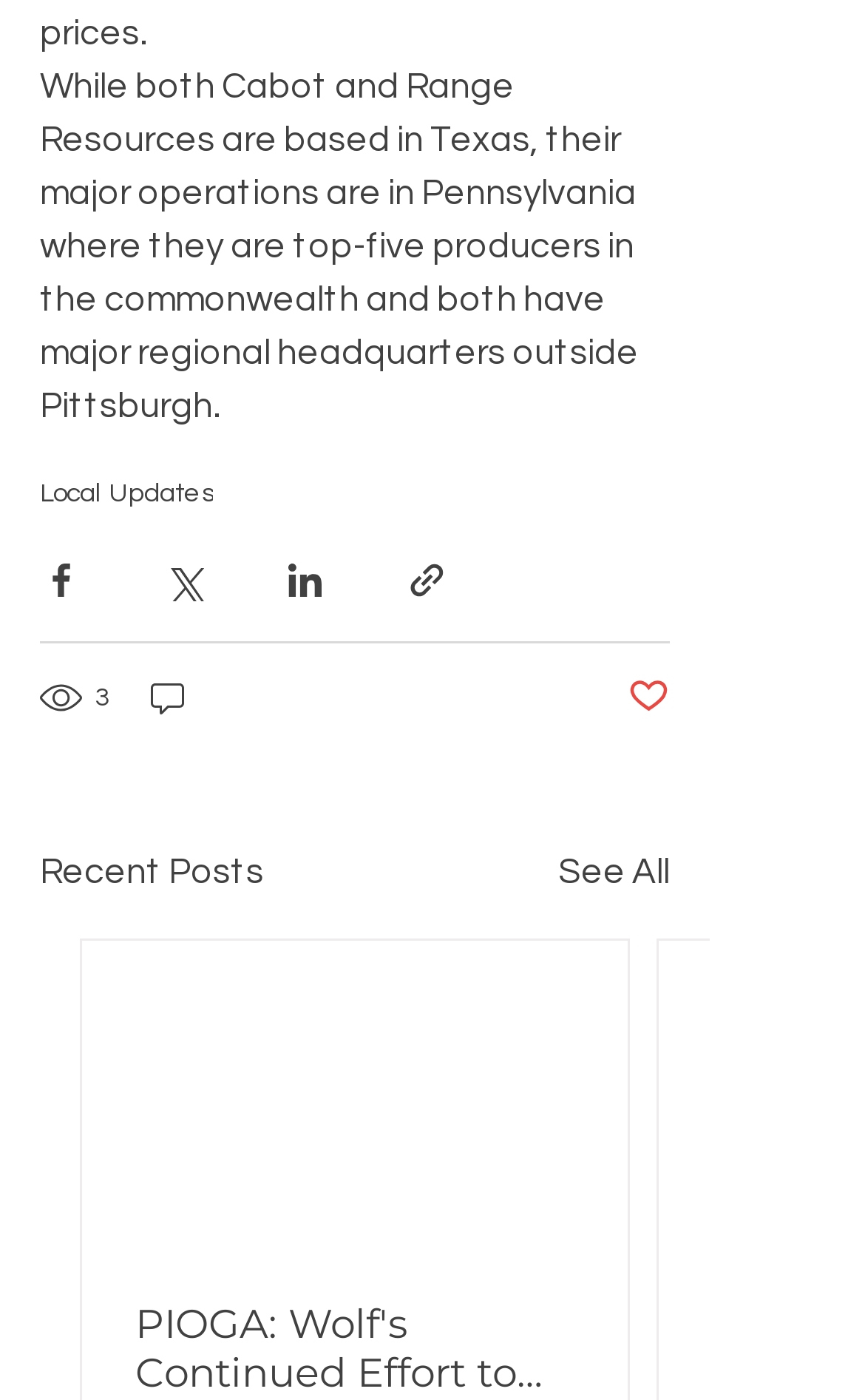Locate the bounding box coordinates of the element you need to click to accomplish the task described by this instruction: "Click on 'Local Updates'".

[0.046, 0.342, 0.246, 0.362]